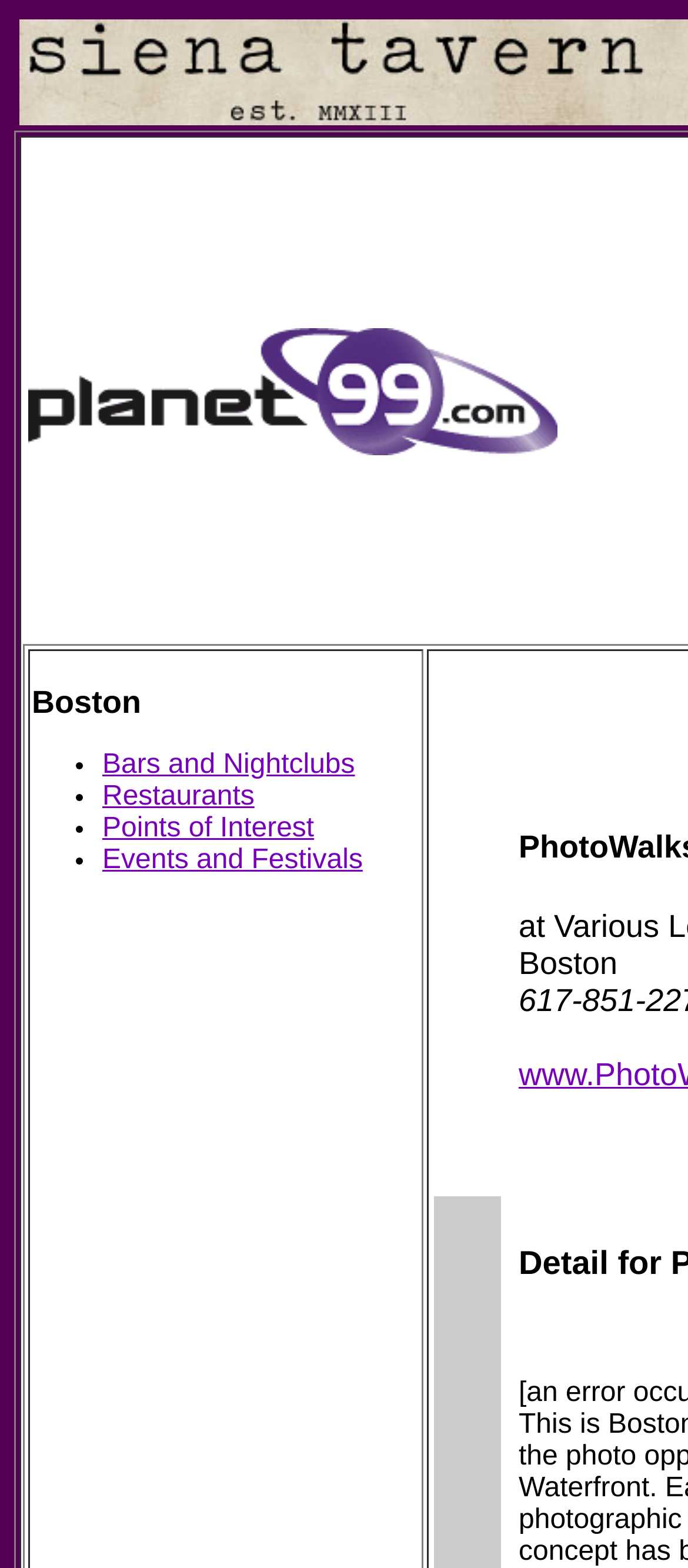Is there an image on the webpage?
Provide a comprehensive and detailed answer to the question.

There is an image on the webpage, which is located next to the website's domain name 'planet99.com' in the top-left corner. The image is not explicitly described, but it is likely a logo or icon representing the website.